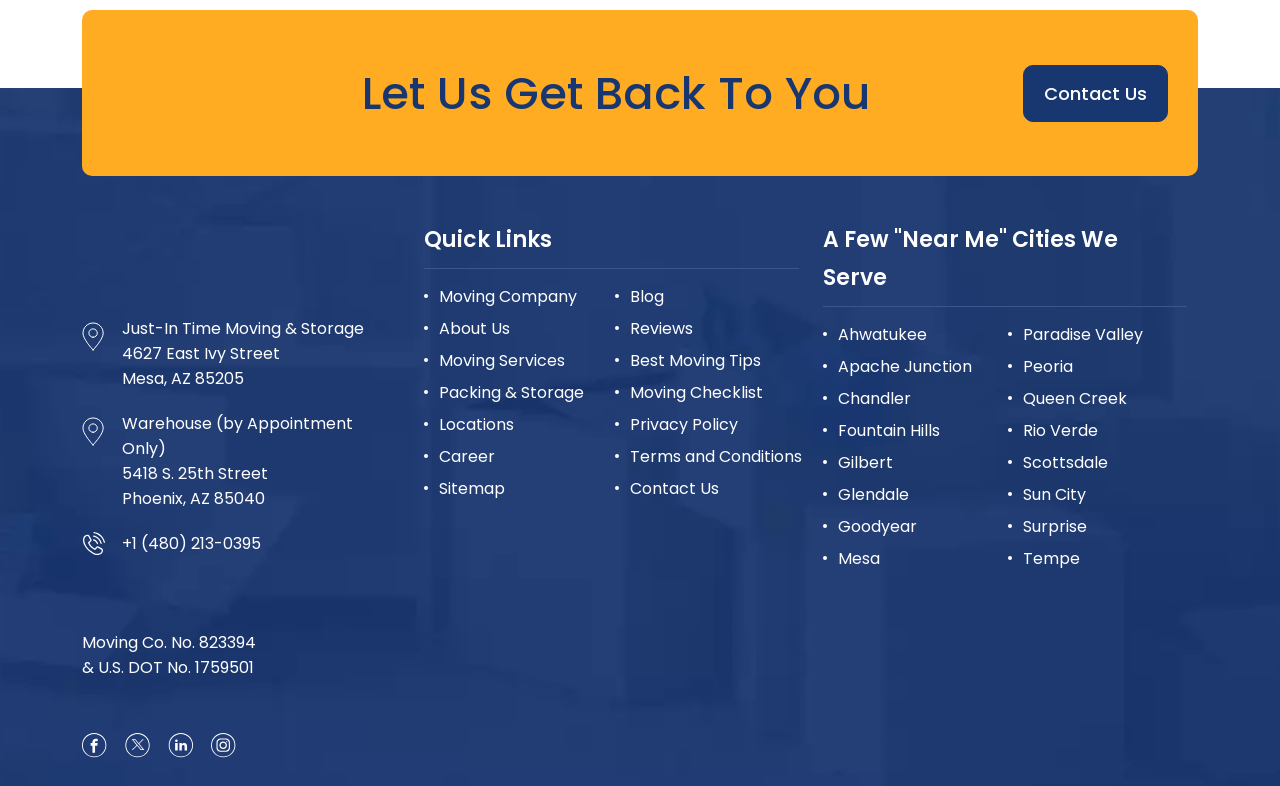Respond to the question below with a single word or phrase:
What is the company name?

Just-In Time Moving and Storage